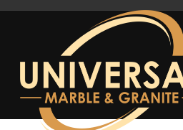Use the details in the image to answer the question thoroughly: 
What is the background color of the logo?

The sleek black background of the logo enhances the sophistication of the design, which is further emphasized by the stylish curves and golden accents, conveying a sense of quality and craftsmanship.